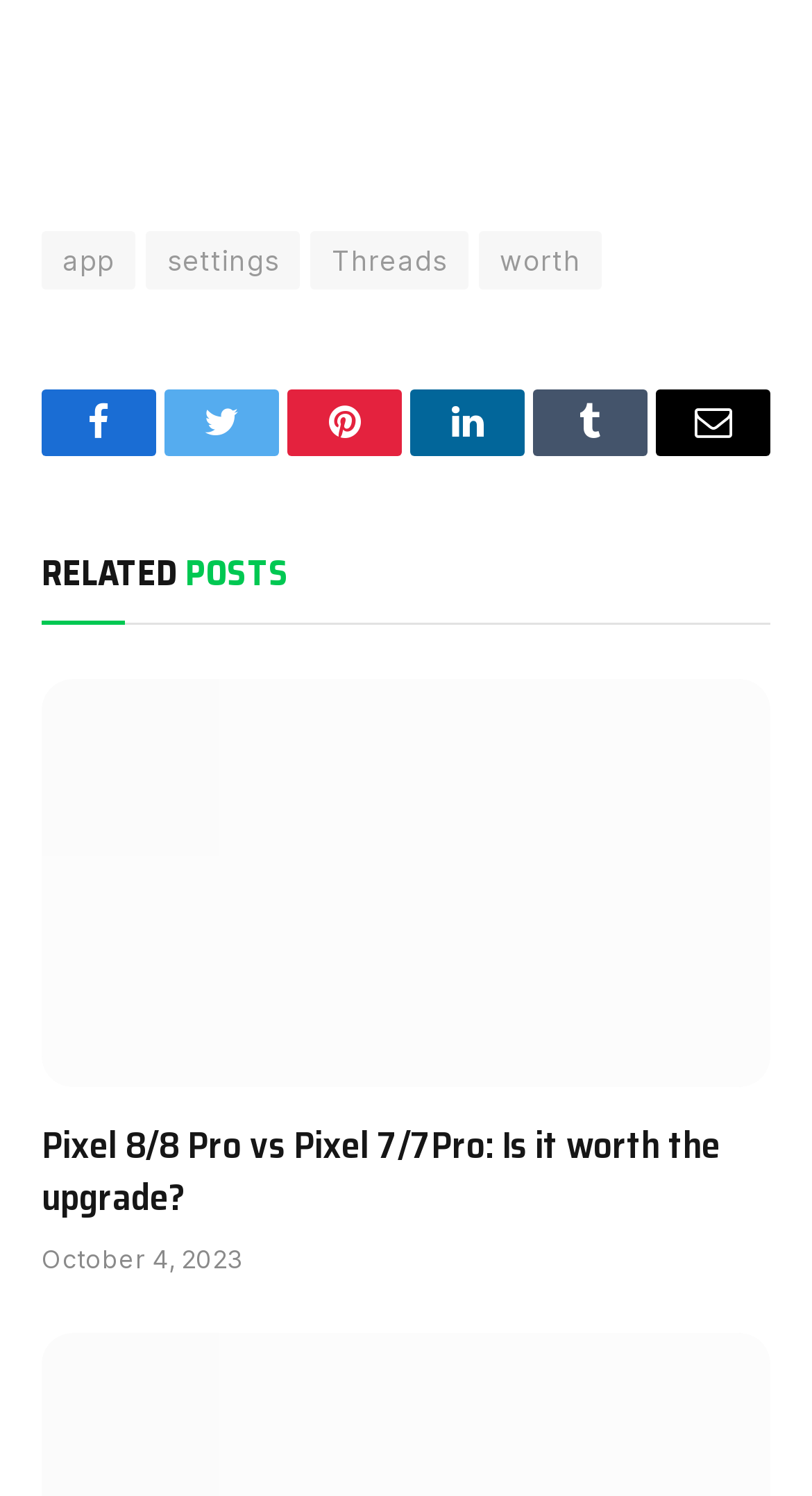When was the article published?
Kindly offer a detailed explanation using the data available in the image.

I examined the time element in the webpage and found that the article was published on October 4, 2023. This information is located below the first related post and is represented by a static text element.